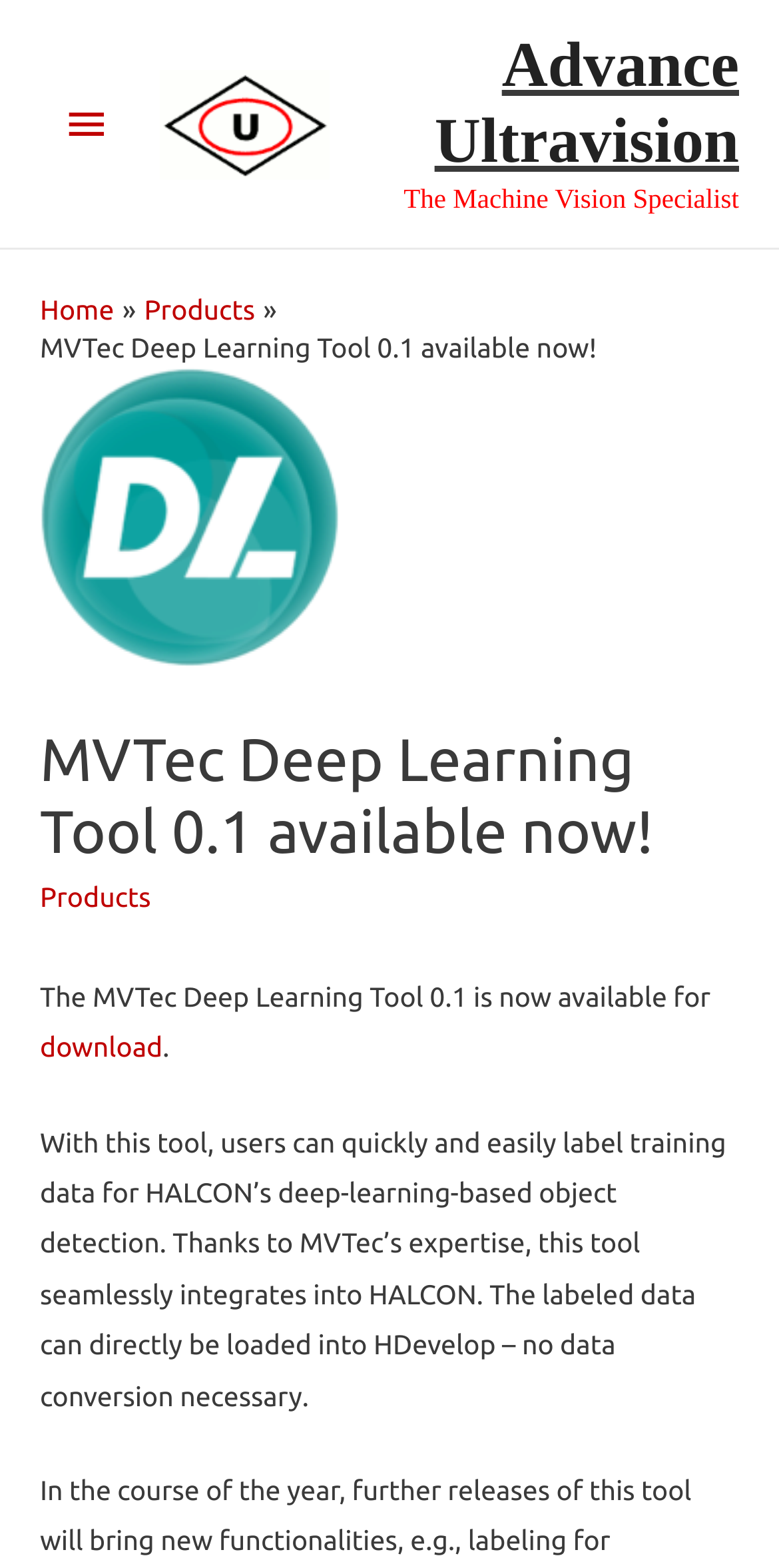Where can the labeled data be loaded?
Please give a detailed and elaborate answer to the question.

The webpage states that 'The labeled data can directly be loaded into HDevelop – no data conversion necessary'.